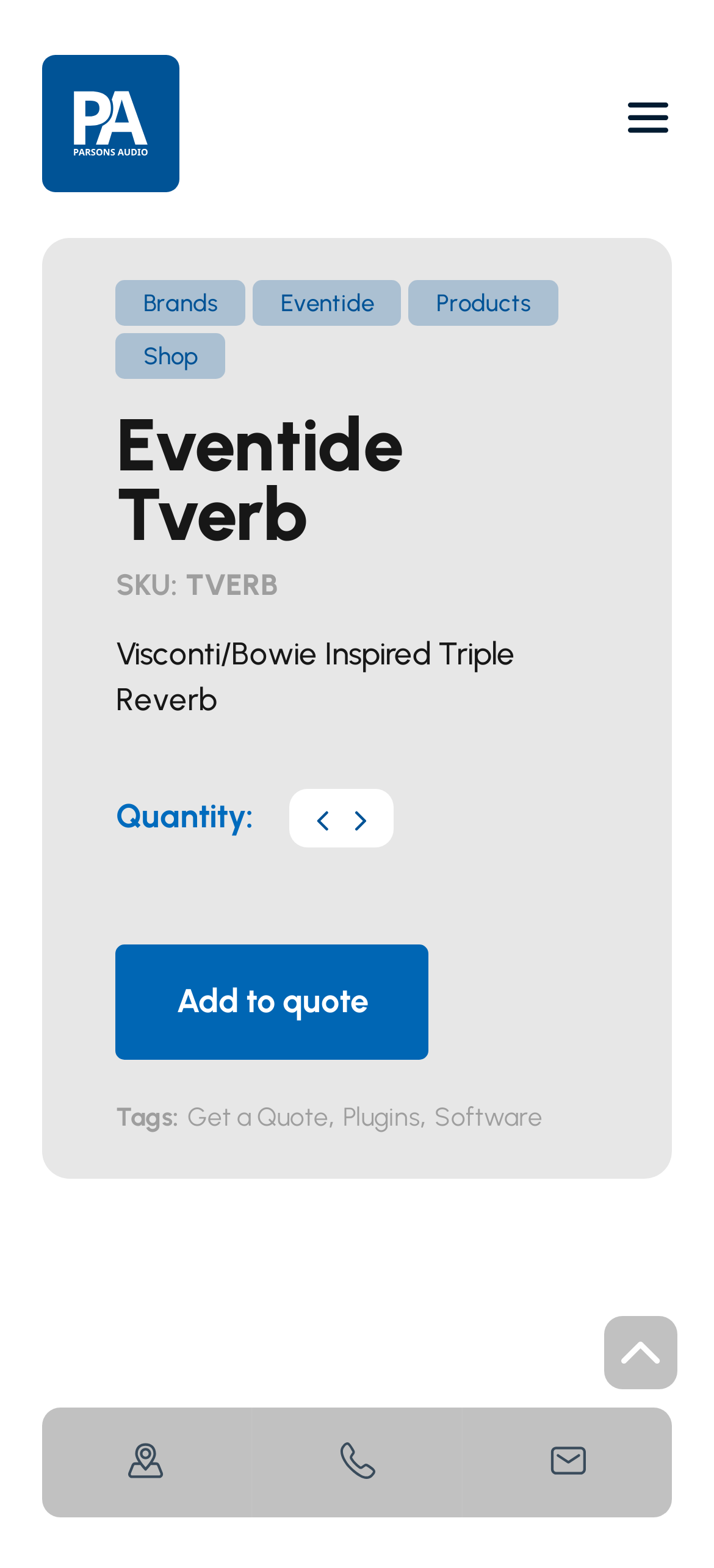How can I get a quote for the product?
Look at the screenshot and respond with one word or a short phrase.

Click 'Get a Quote'